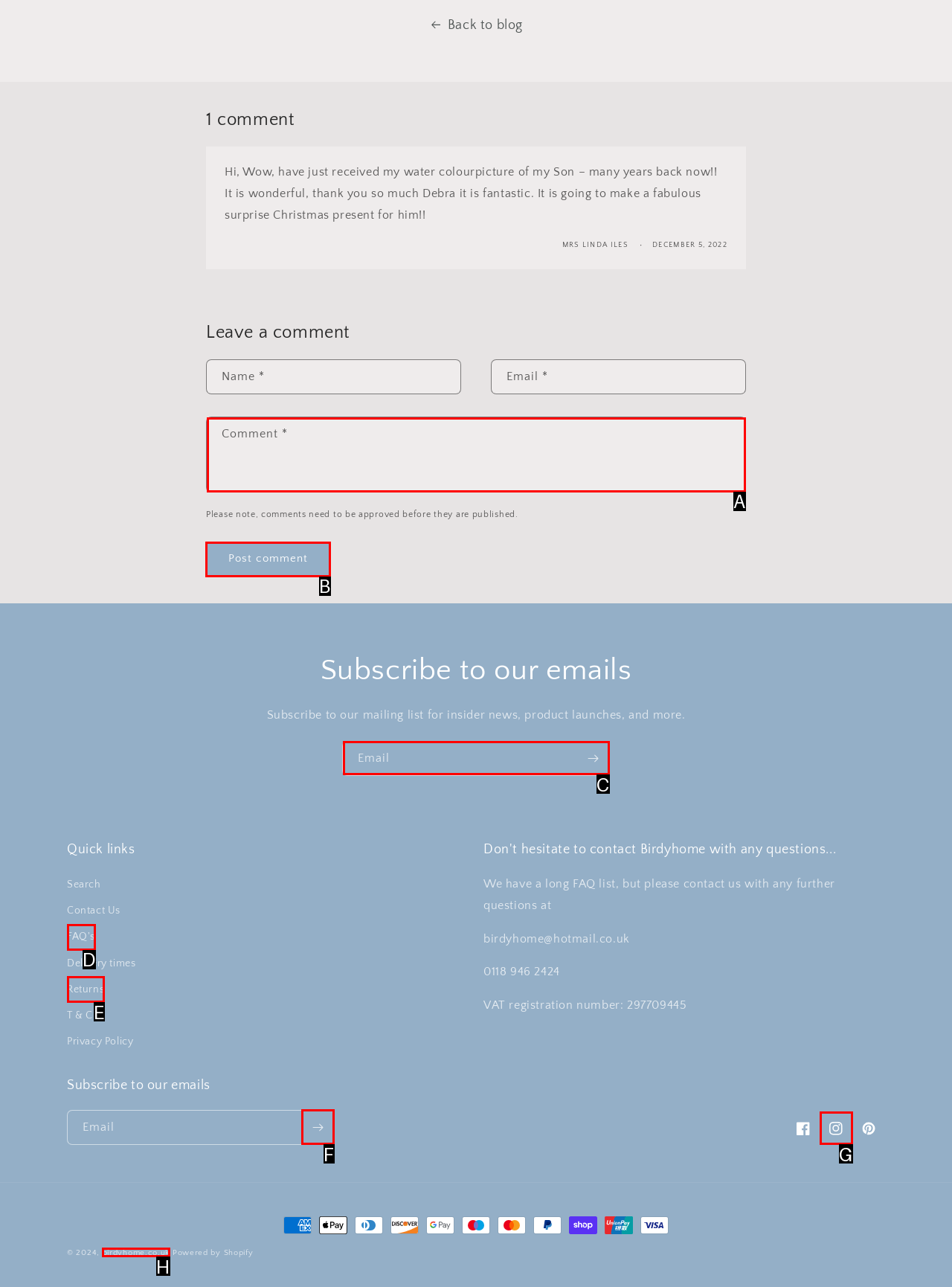Point out which UI element to click to complete this task: Post a comment
Answer with the letter corresponding to the right option from the available choices.

B